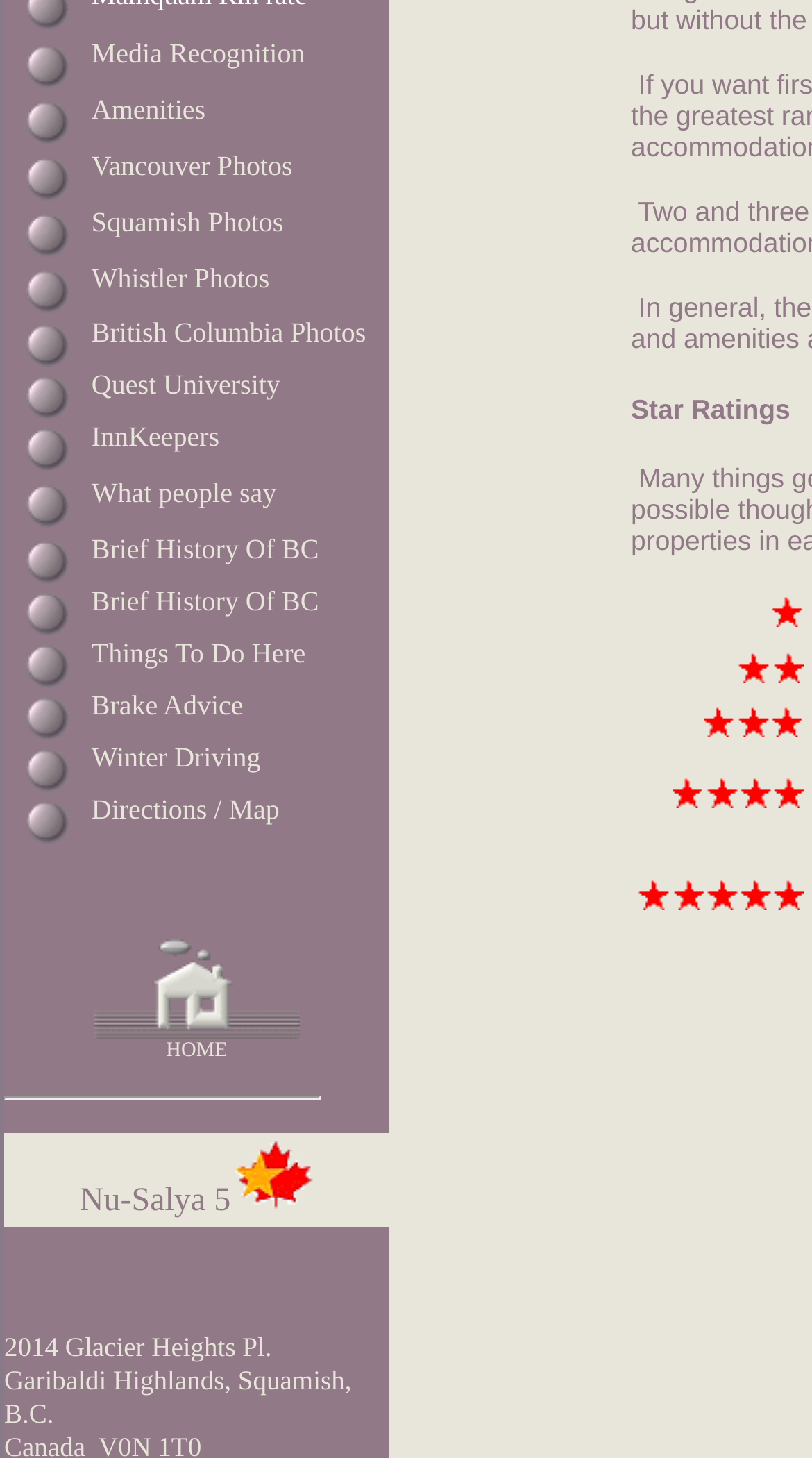Provide the bounding box coordinates for the specified HTML element described in this description: "InnKeepers". The coordinates should be four float numbers ranging from 0 to 1, in the format [left, top, right, bottom].

[0.113, 0.289, 0.27, 0.31]